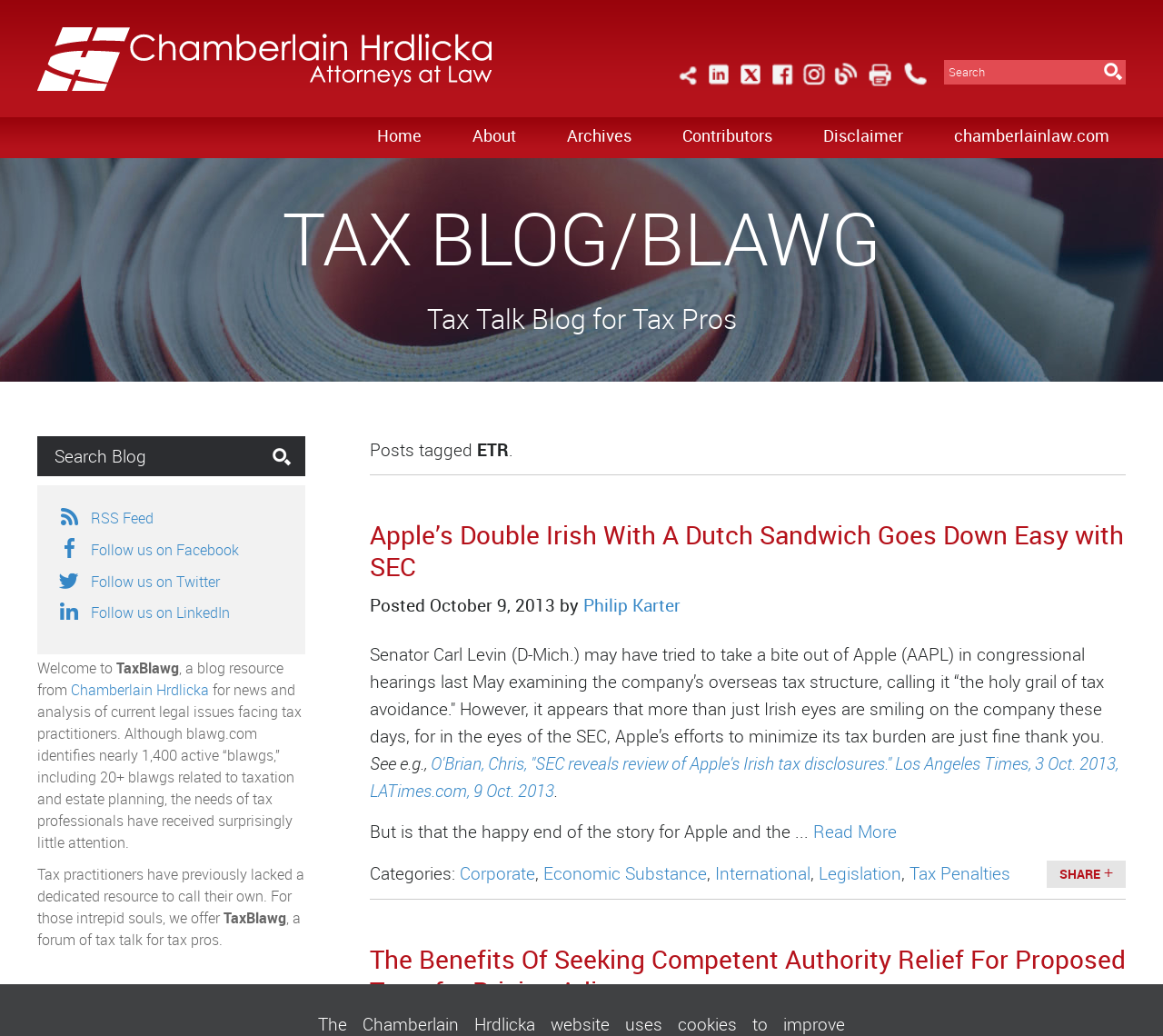How many social media links are there?
Provide a concise answer using a single word or phrase based on the image.

5